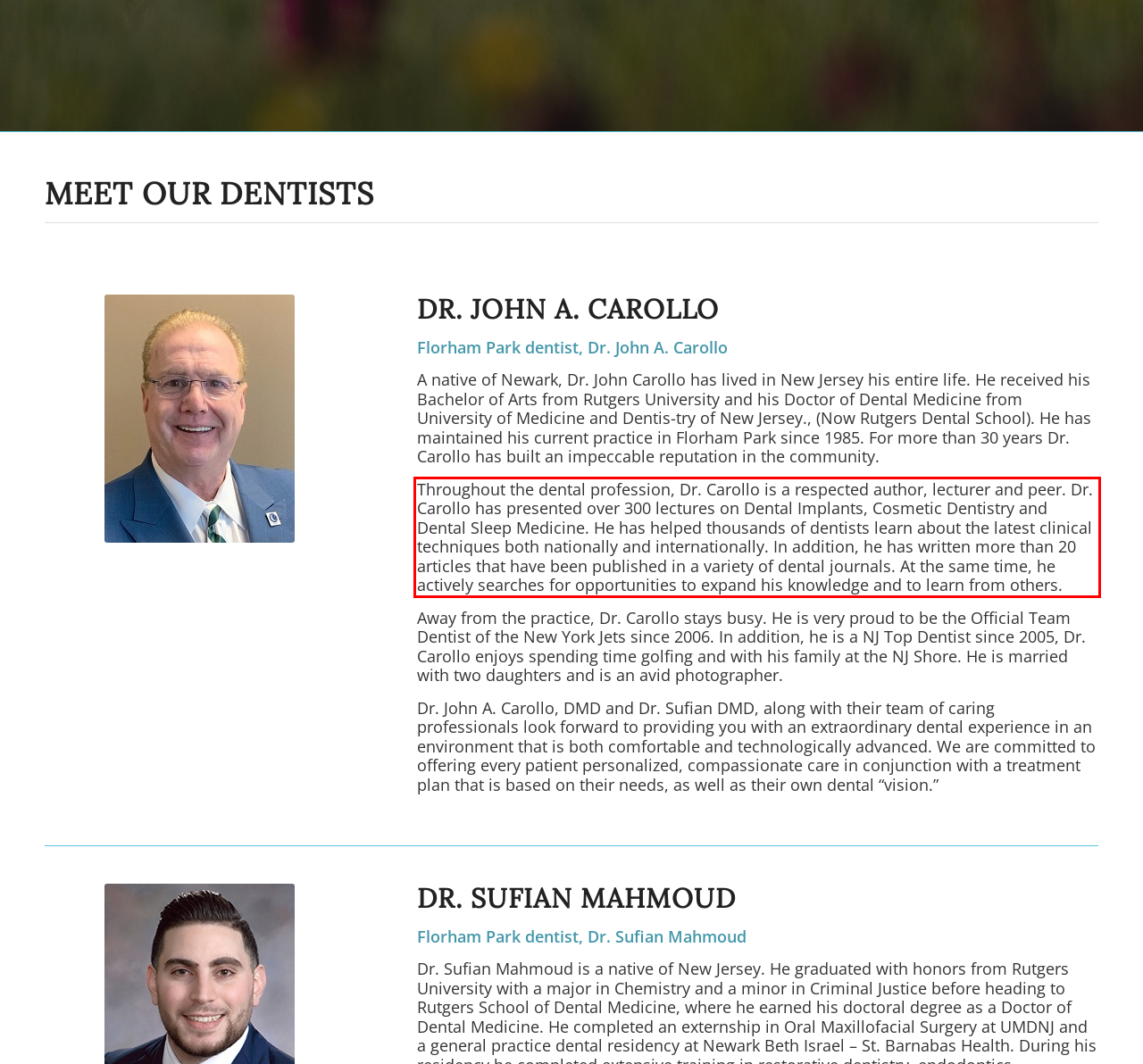Within the provided webpage screenshot, find the red rectangle bounding box and perform OCR to obtain the text content.

Throughout the dental profession, Dr. Carollo is a respected author, lecturer and peer. Dr. Carollo has presented over 300 lectures on Dental Implants, Cosmetic Dentistry and Dental Sleep Medicine. He has helped thousands of dentists learn about the latest clinical techniques both nationally and internationally. In addition, he has written more than 20 articles that have been published in a variety of dental journals. At the same time, he actively searches for opportunities to expand his knowledge and to learn from others.